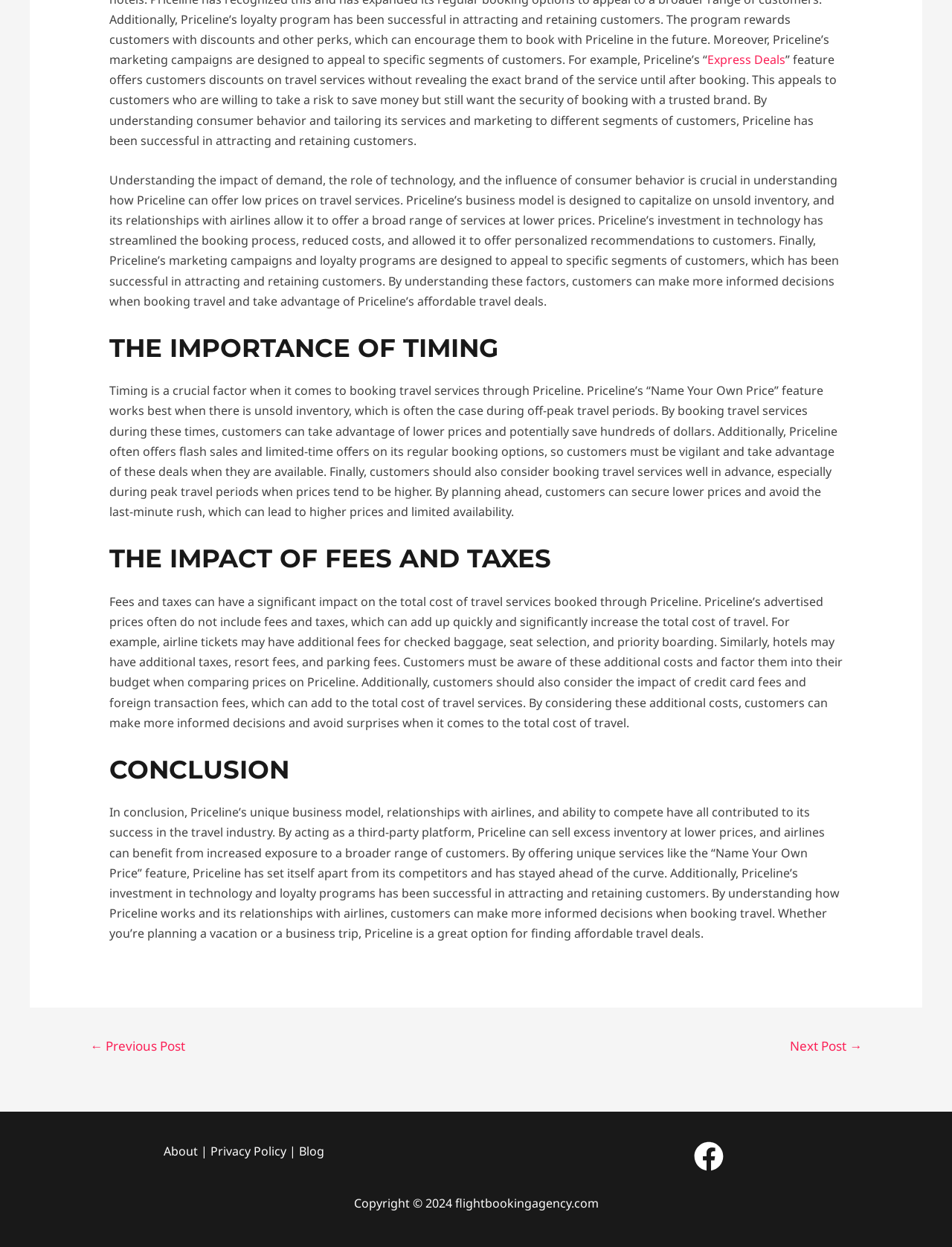Please find the bounding box coordinates in the format (top-left x, top-left y, bottom-right x, bottom-right y) for the given element description. Ensure the coordinates are floating point numbers between 0 and 1. Description: Express Deals

[0.743, 0.041, 0.825, 0.054]